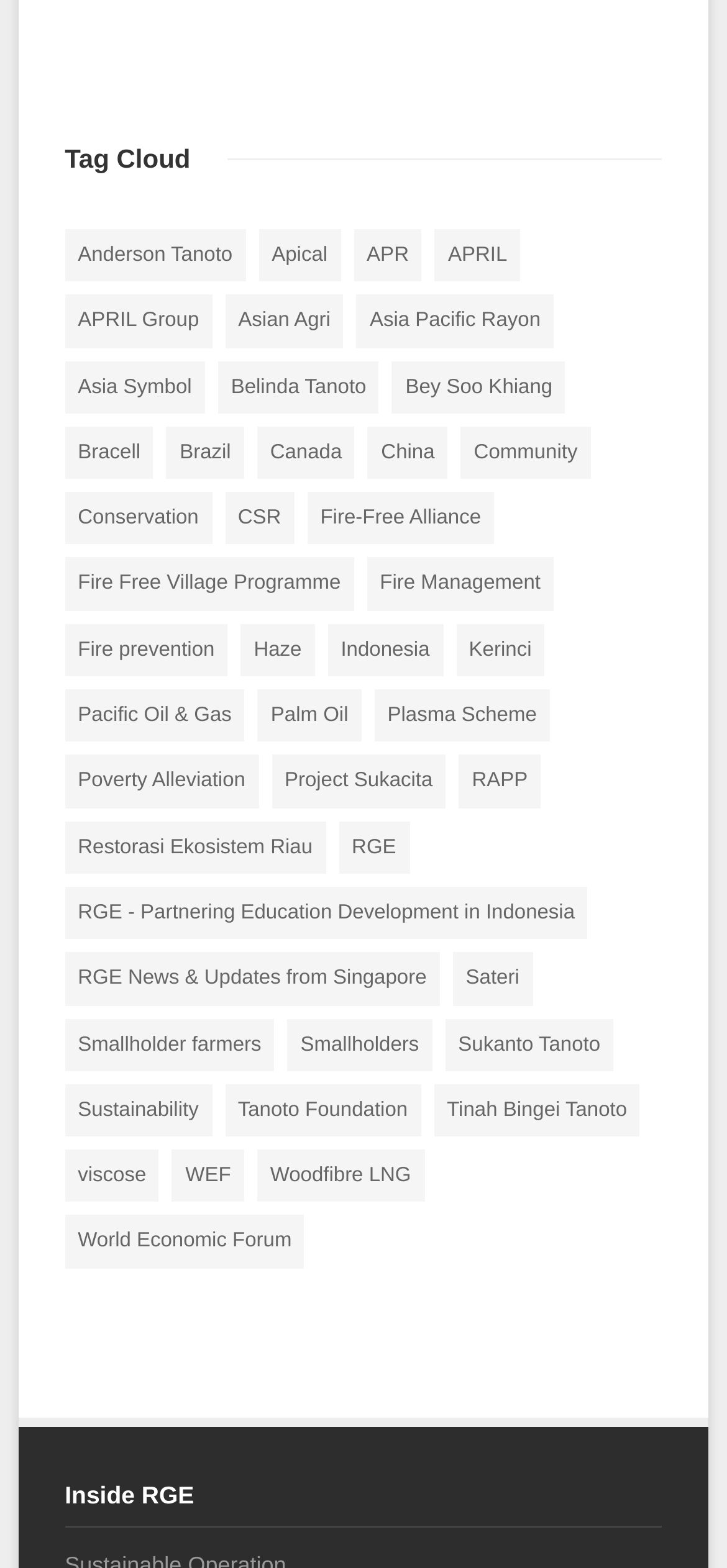What is the second heading on the webpage? Refer to the image and provide a one-word or short phrase answer.

Inside RGE